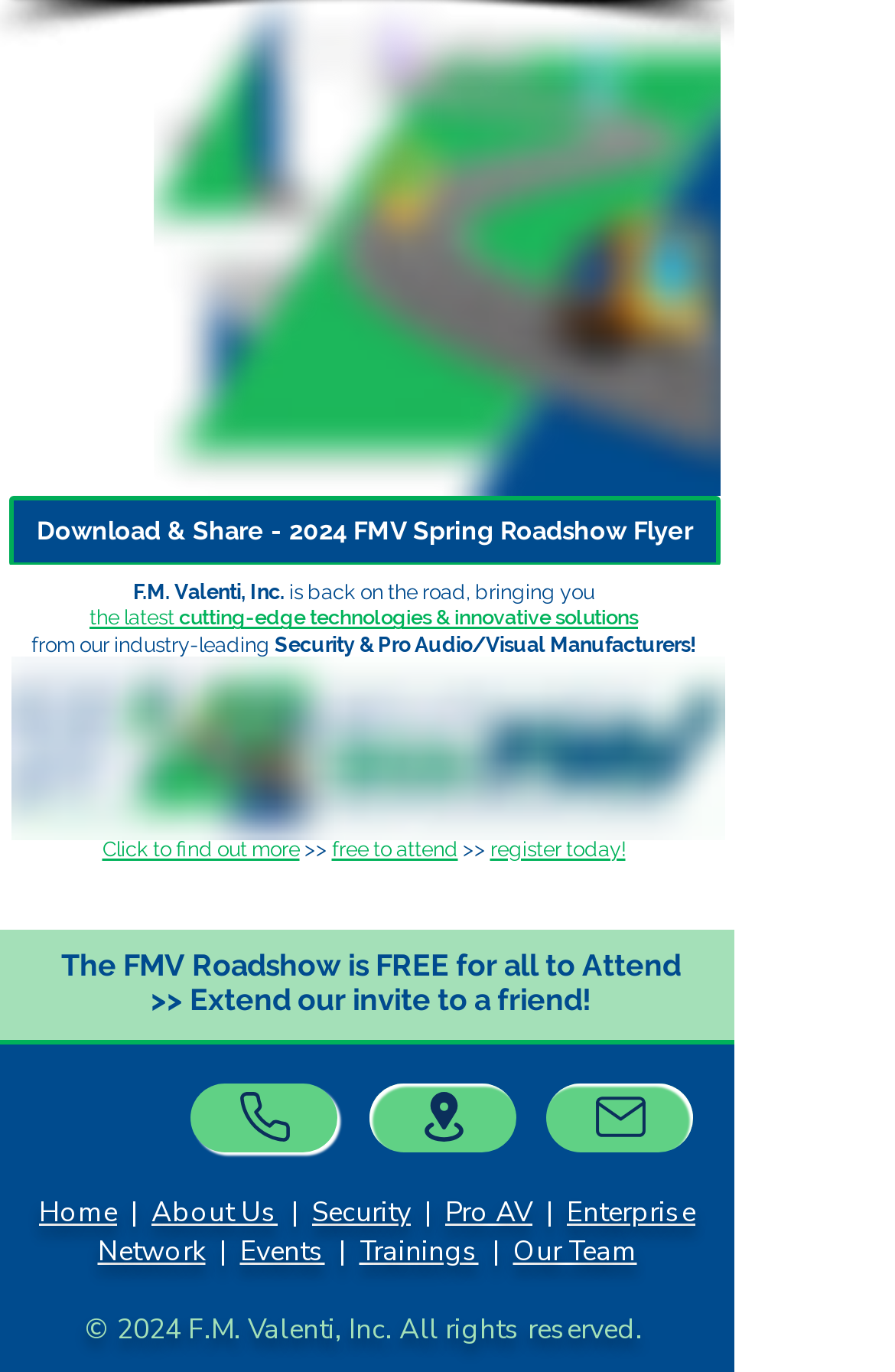Locate the bounding box coordinates of the element that needs to be clicked to carry out the instruction: "Scan the QR code". The coordinates should be given as four float numbers ranging from 0 to 1, i.e., [left, top, right, bottom].

[0.013, 0.478, 0.81, 0.612]